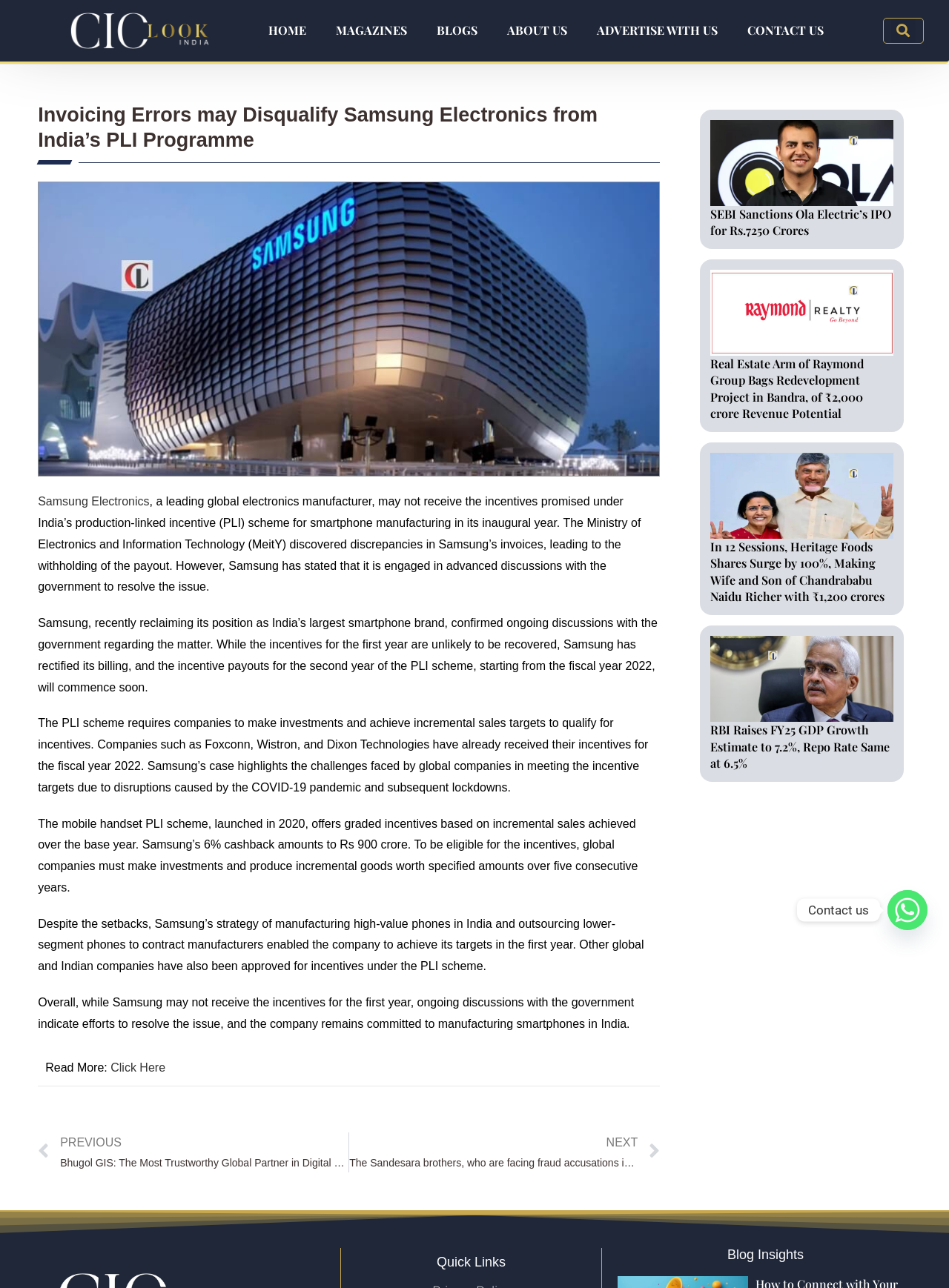Please identify the bounding box coordinates of the clickable area that will allow you to execute the instruction: "Learn more about California Shutters".

None